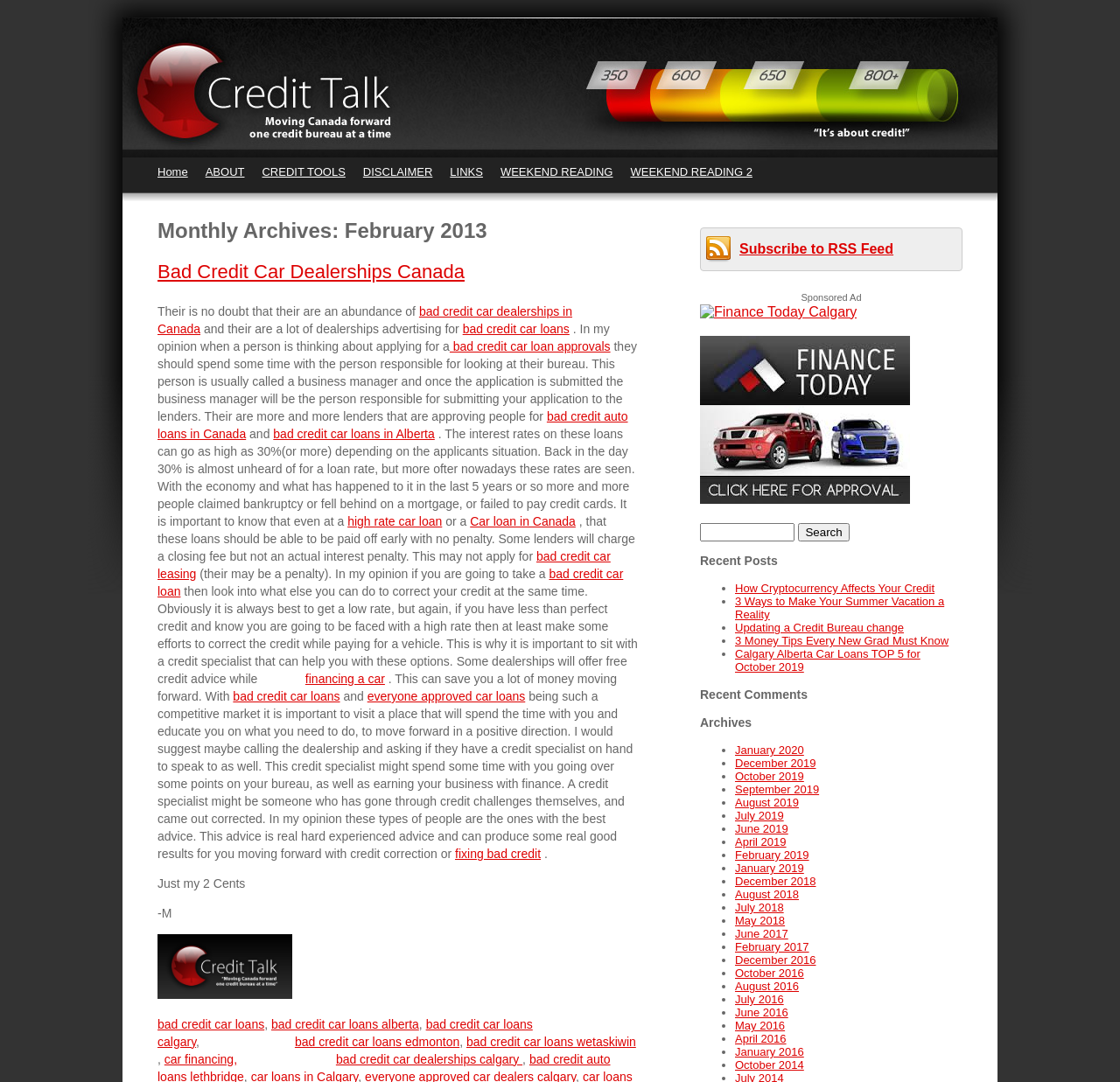Please indicate the bounding box coordinates for the clickable area to complete the following task: "View the 'Recent Posts'". The coordinates should be specified as four float numbers between 0 and 1, i.e., [left, top, right, bottom].

[0.625, 0.512, 0.859, 0.525]